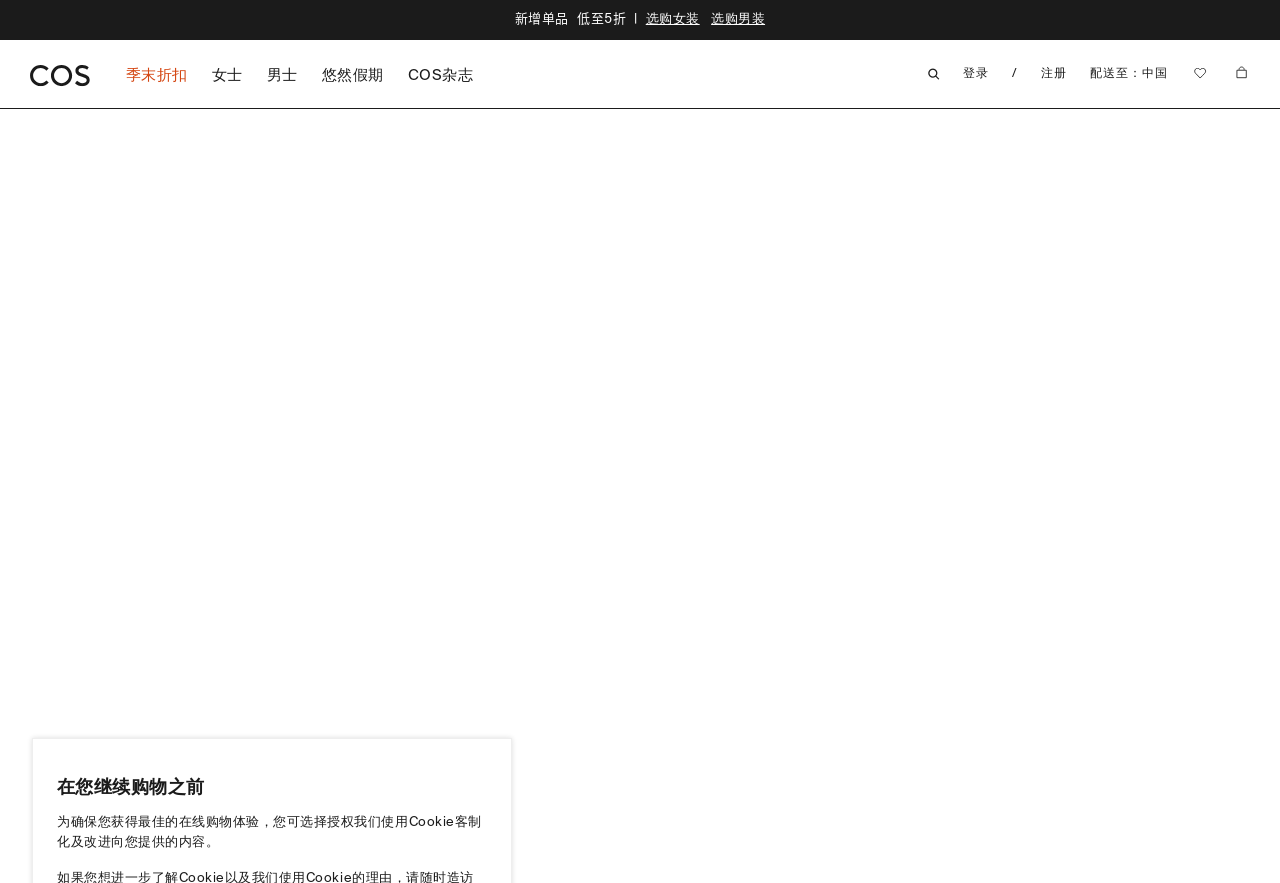Please find the bounding box coordinates of the section that needs to be clicked to achieve this instruction: "Browse COS X TABATA SHIBORI collaboration series".

[0.386, 0.015, 0.552, 0.029]